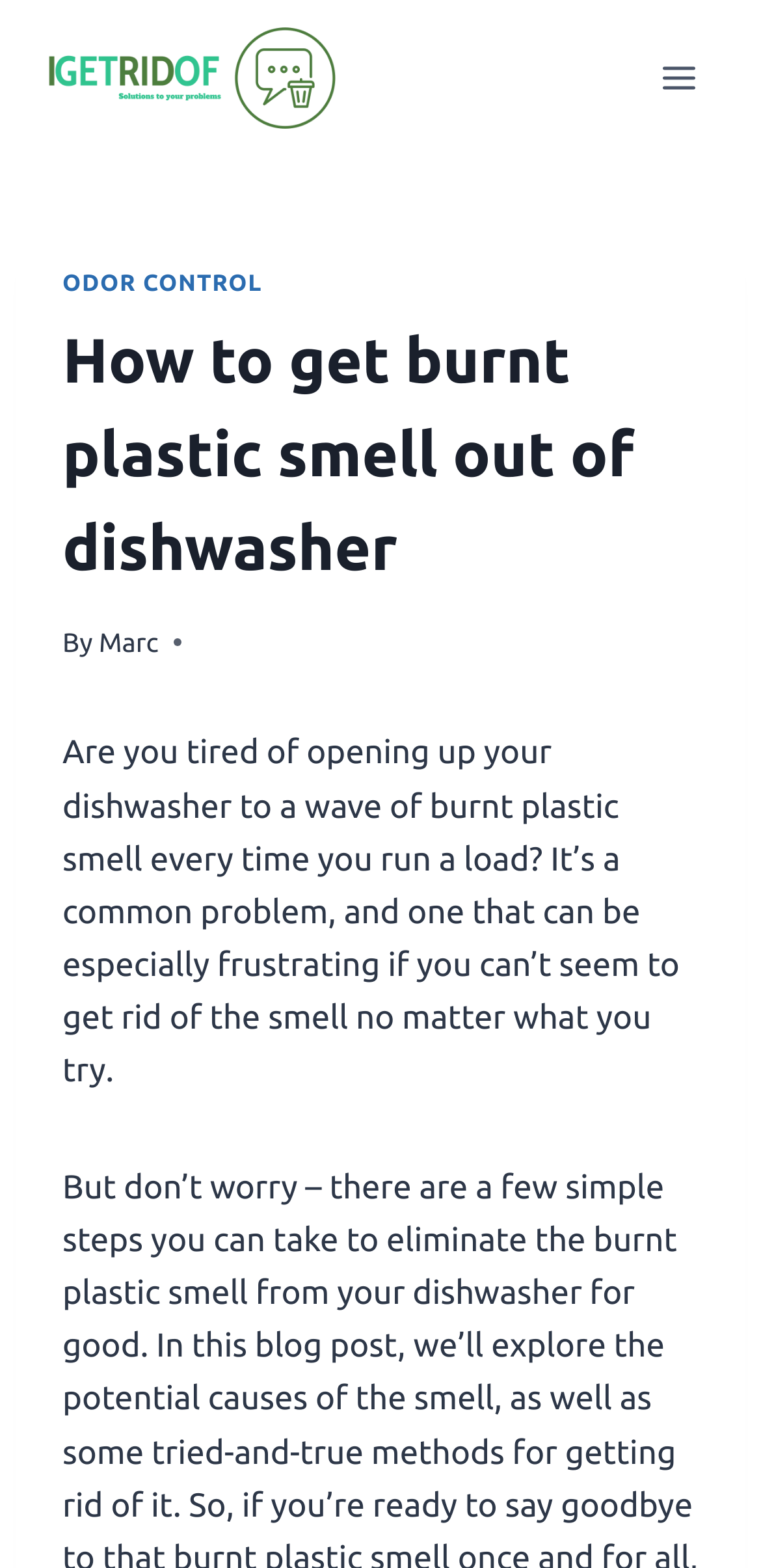When was the article published?
Please give a well-detailed answer to the question.

The publication date of the article is mentioned as 'December 22, 2022' in the time element below the header.